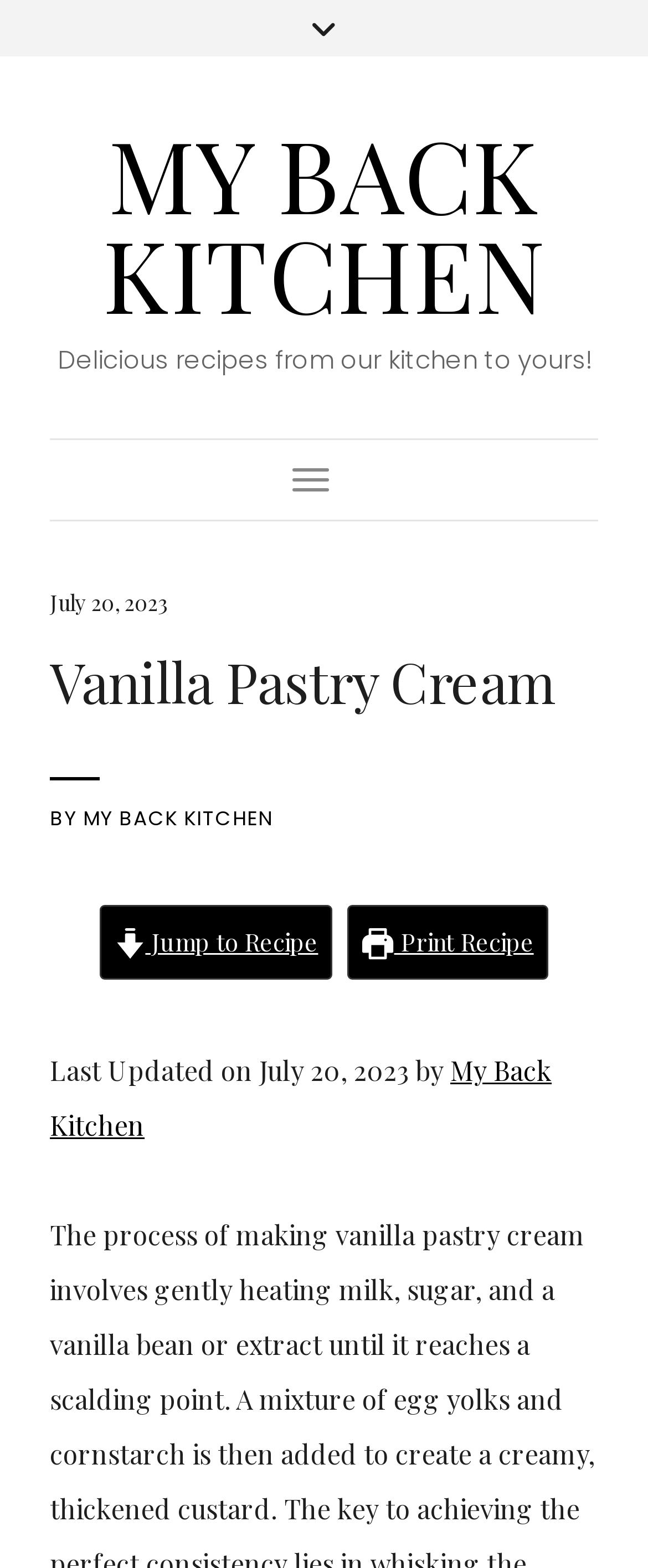Please respond to the question using a single word or phrase:
What is the name of the website?

My Back Kitchen